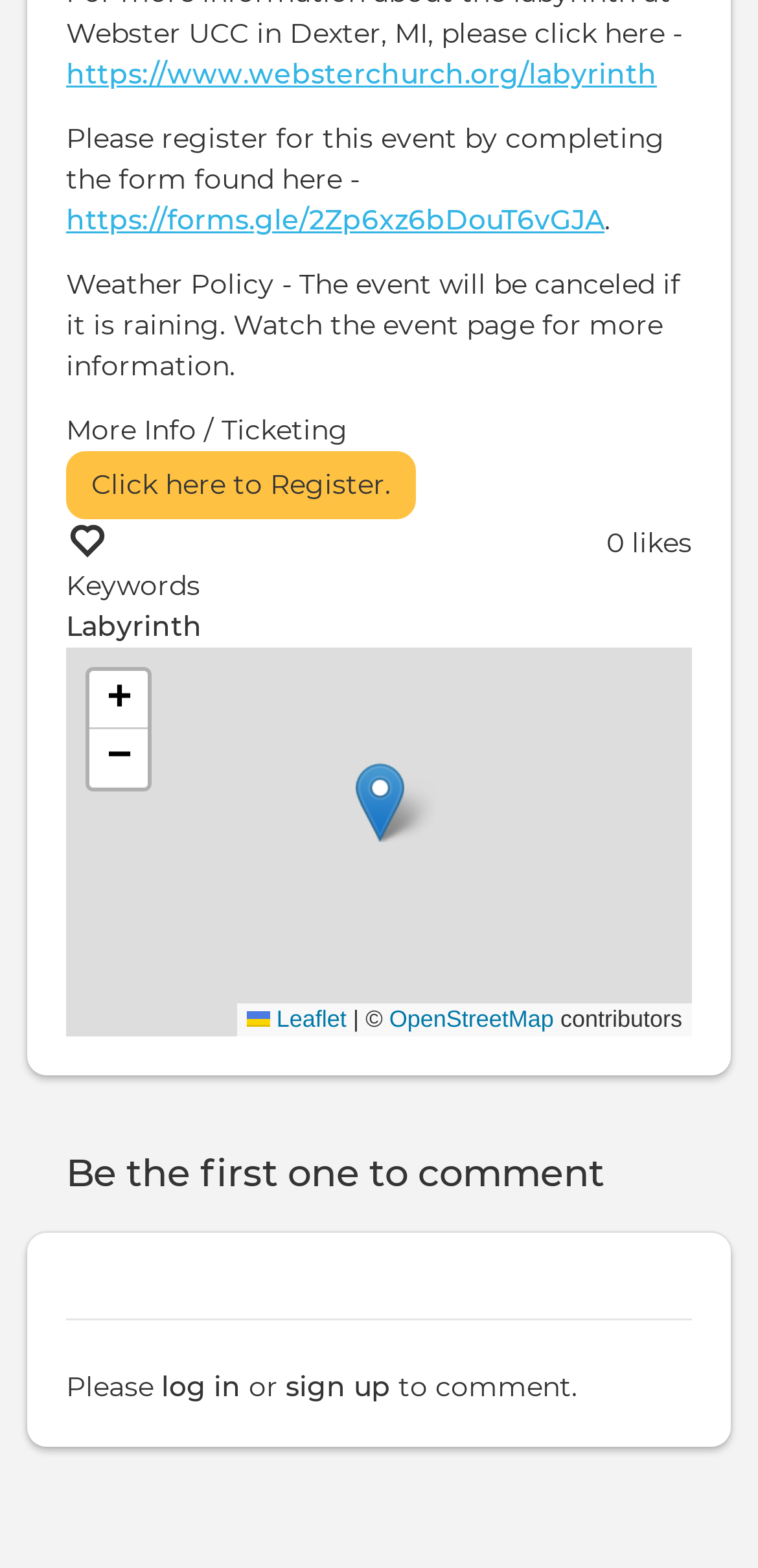Identify the bounding box coordinates of the region that should be clicked to execute the following instruction: "Register for the event".

[0.087, 0.288, 0.549, 0.331]